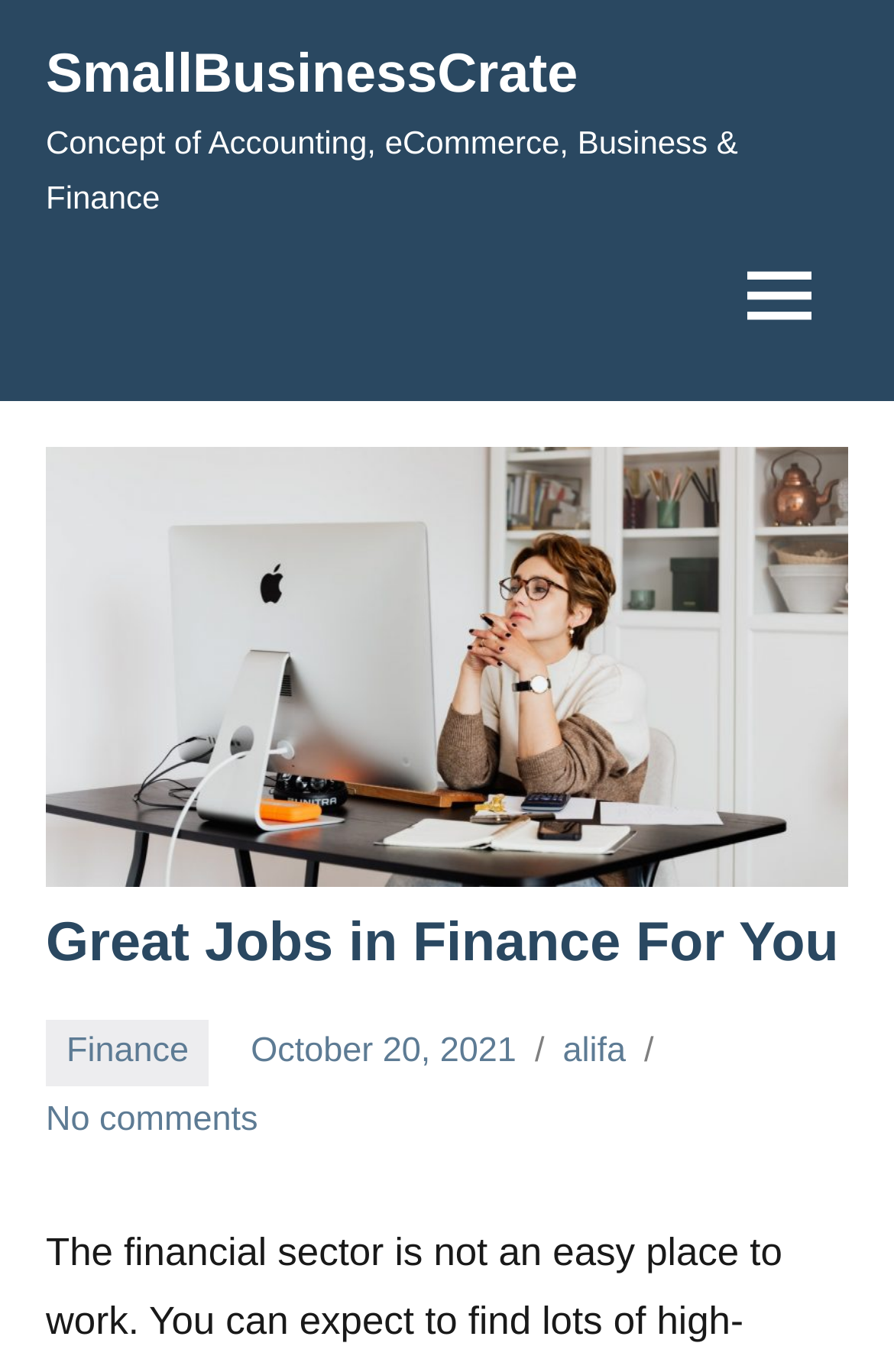What is the category of jobs discussed on this webpage?
Analyze the image and deliver a detailed answer to the question.

Based on the webpage content, specifically the heading 'Great Jobs in Finance For You' and the link 'Finance', it can be inferred that the webpage is discussing jobs related to the finance sector.